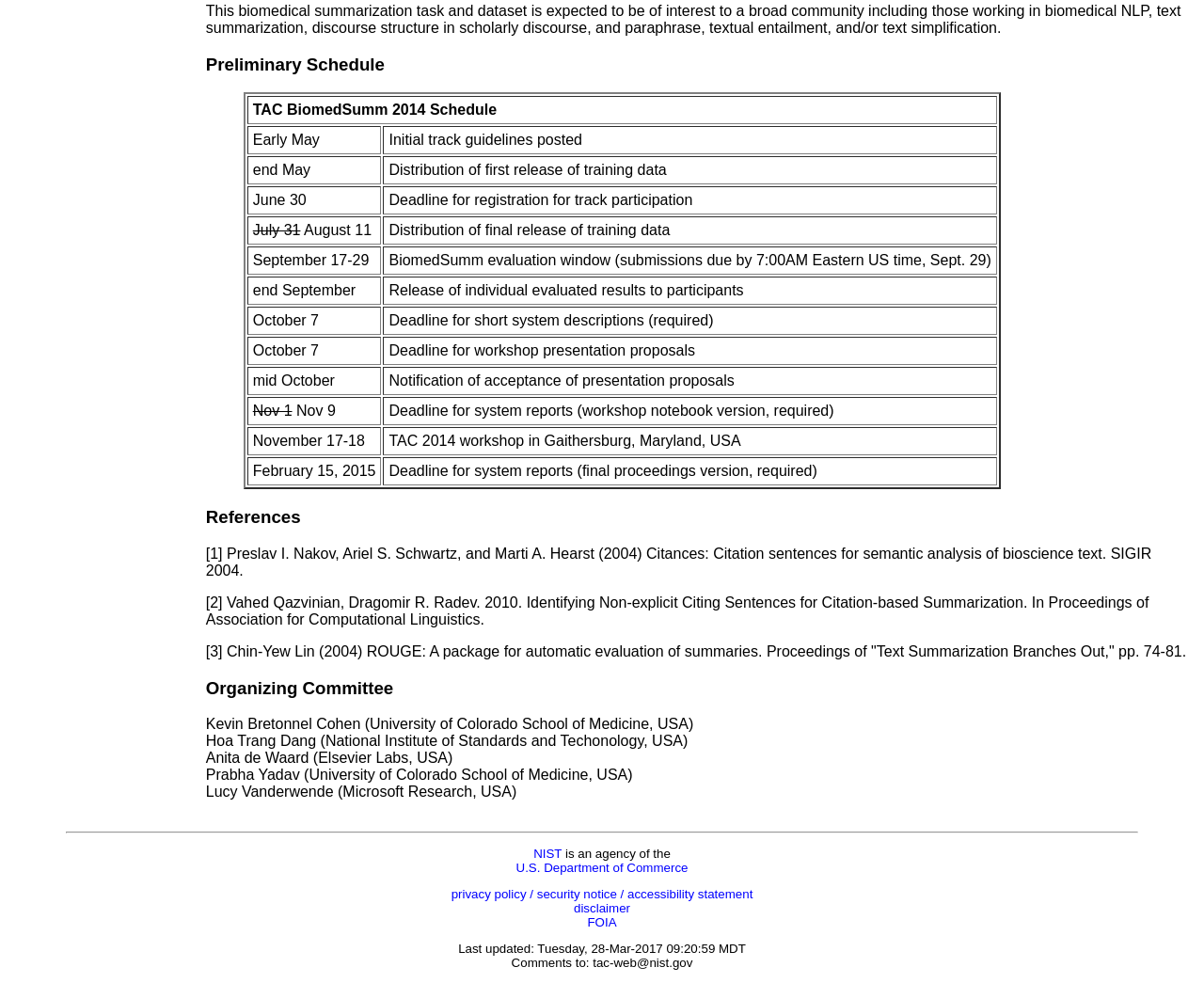Provide the bounding box coordinates of the HTML element described by the text: "FOIA".

[0.488, 0.931, 0.512, 0.945]